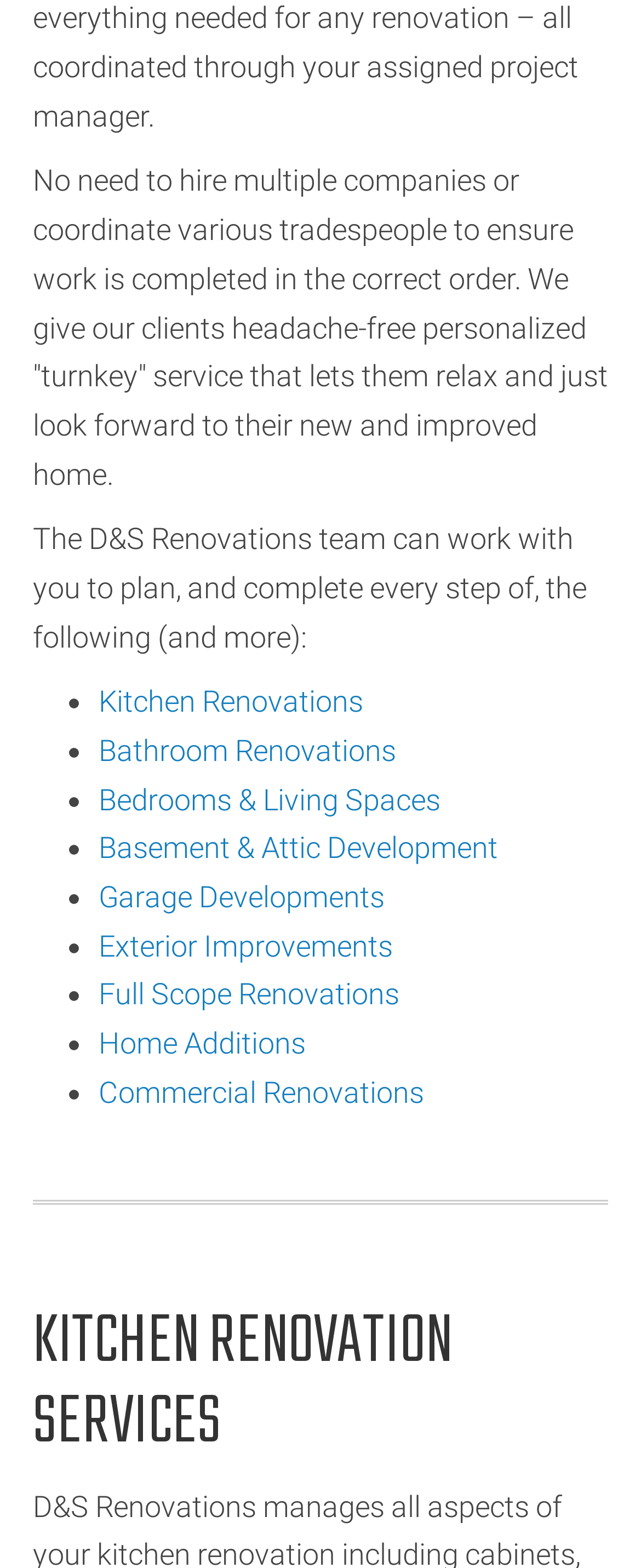Locate the bounding box coordinates of the area to click to fulfill this instruction: "click on Full Scope Renovations". The bounding box should be presented as four float numbers between 0 and 1, in the order [left, top, right, bottom].

[0.154, 0.623, 0.623, 0.645]